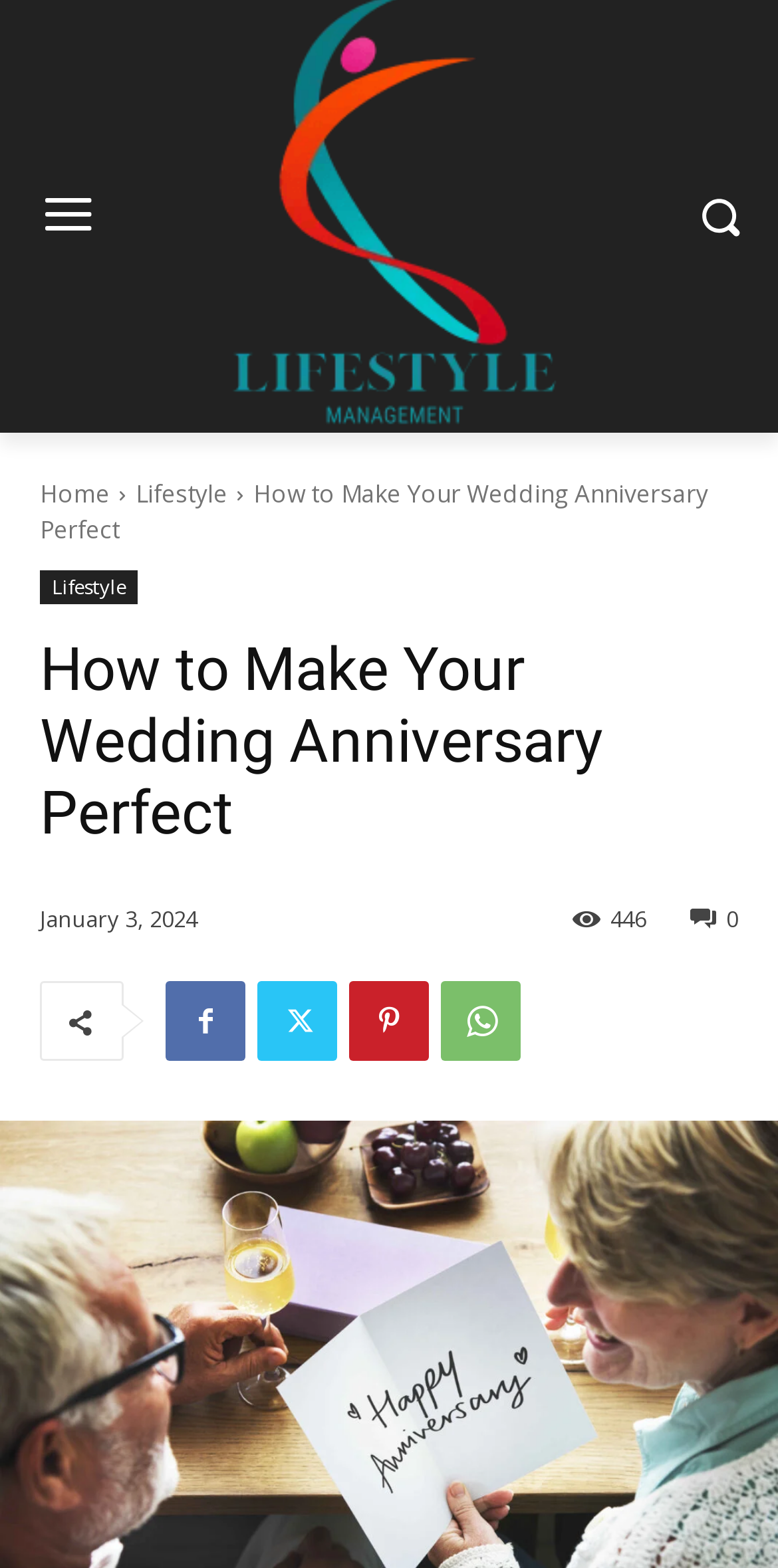Answer succinctly with a single word or phrase:
What is the category of the article?

Lifestyle